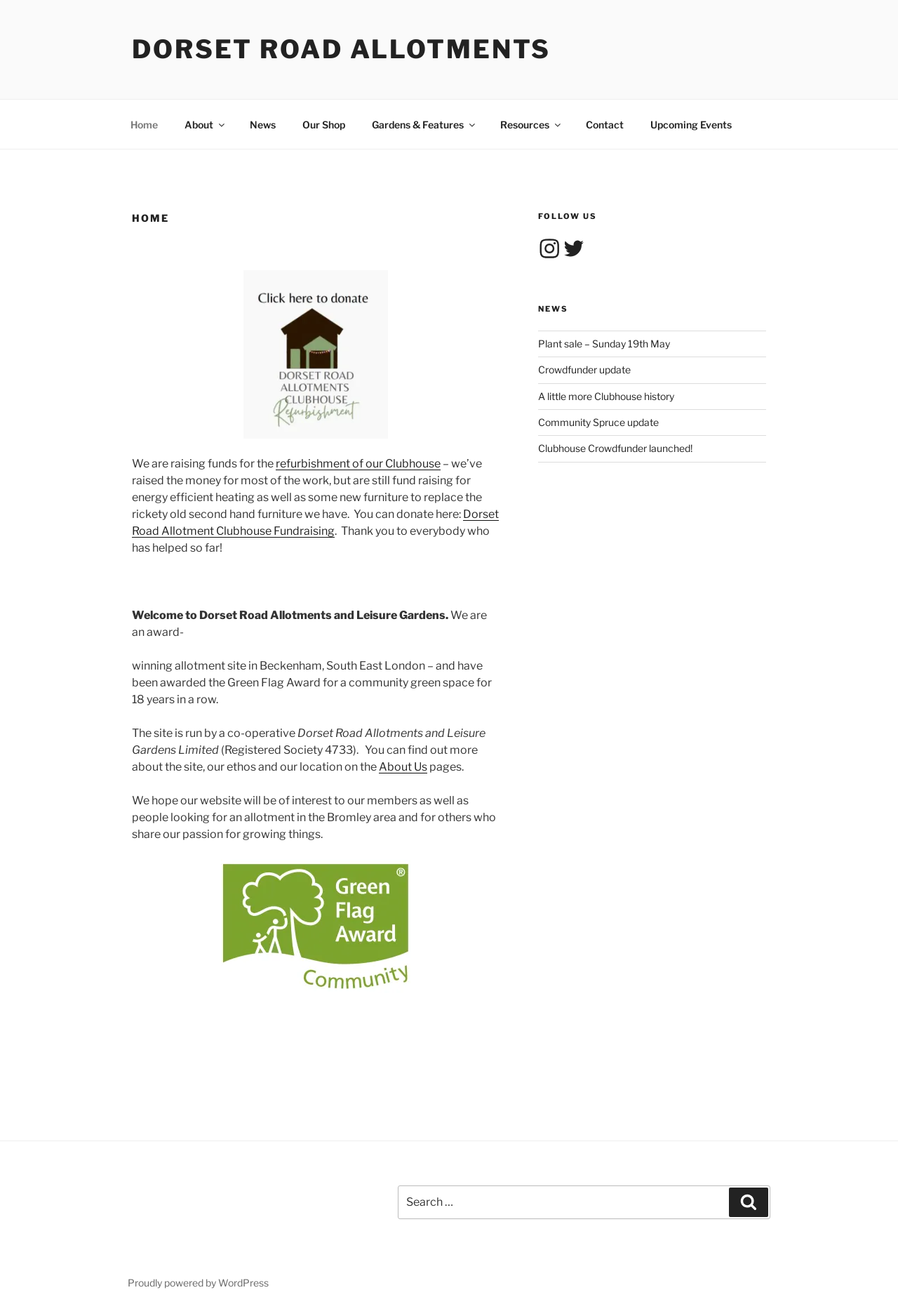Determine the bounding box coordinates for the area that needs to be clicked to fulfill this task: "Read about the Clubhouse history". The coordinates must be given as four float numbers between 0 and 1, i.e., [left, top, right, bottom].

[0.599, 0.296, 0.75, 0.305]